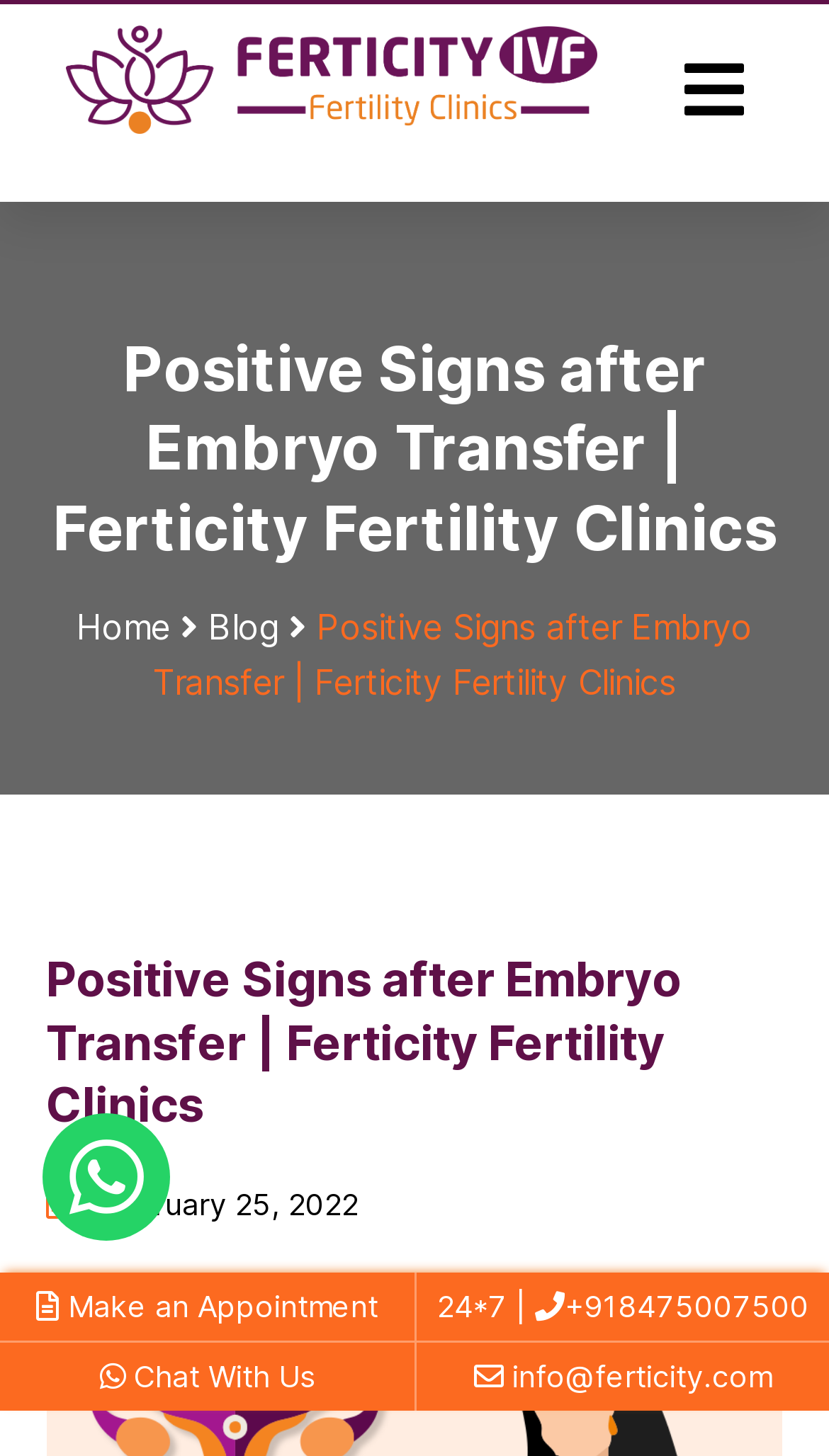Pinpoint the bounding box coordinates of the area that should be clicked to complete the following instruction: "Chat with us". The coordinates must be given as four float numbers between 0 and 1, i.e., [left, top, right, bottom].

[0.121, 0.932, 0.379, 0.957]